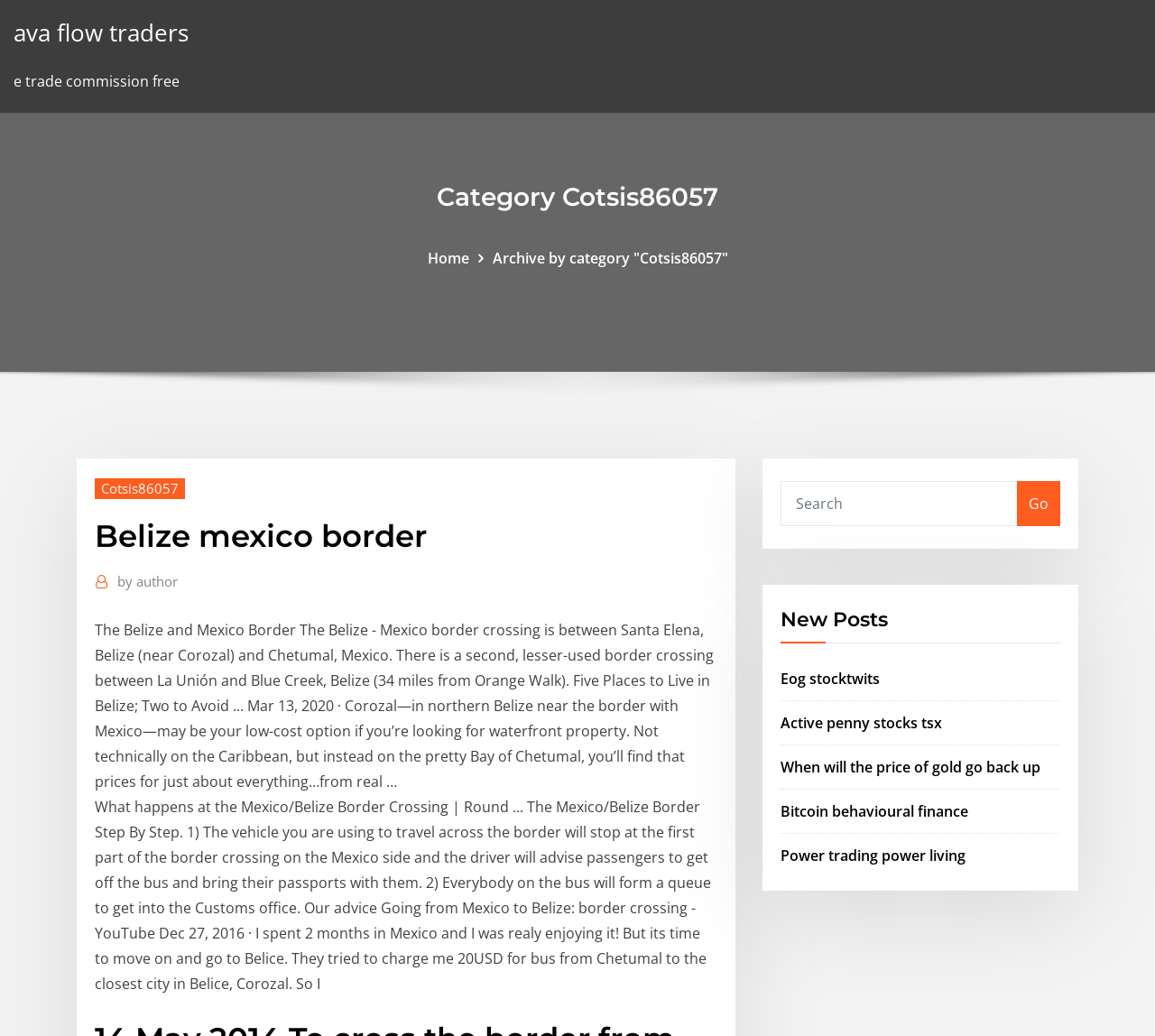Given the description: "Active penny stocks tsx", determine the bounding box coordinates of the UI element. The coordinates should be formatted as four float numbers between 0 and 1, [left, top, right, bottom].

[0.676, 0.688, 0.816, 0.707]